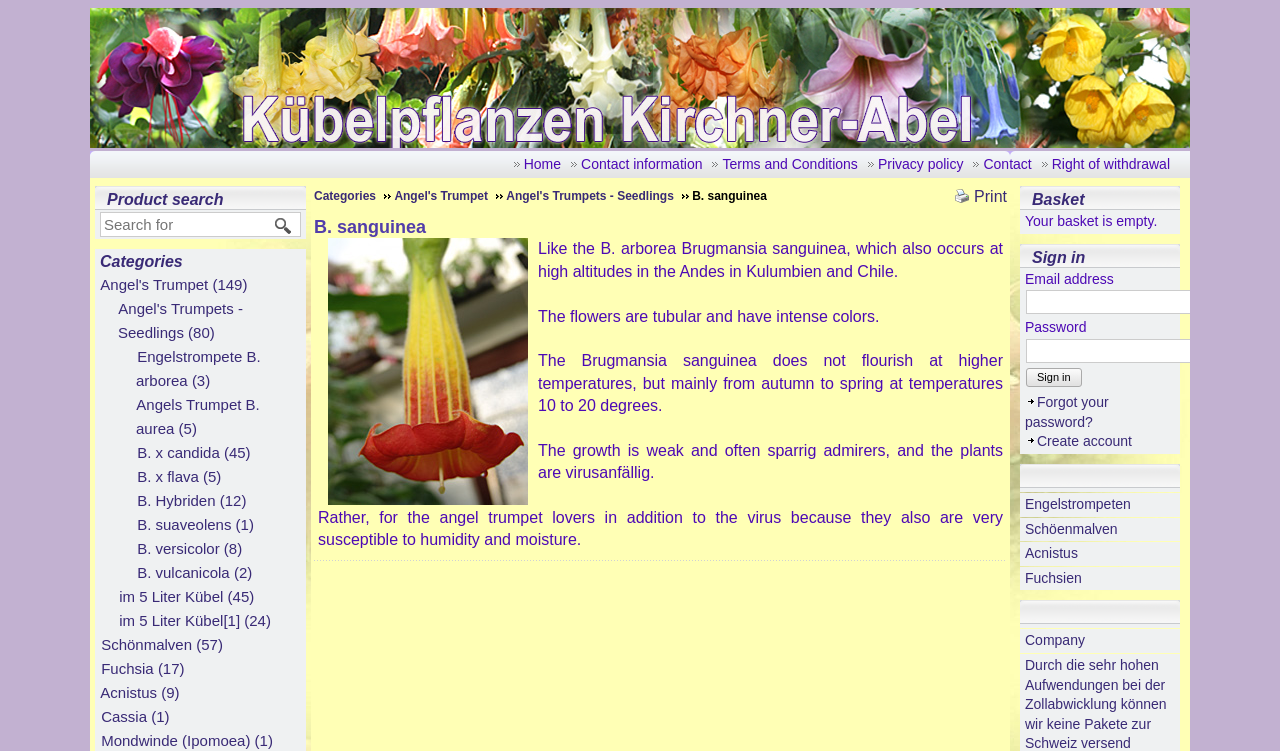Pinpoint the bounding box coordinates of the element you need to click to execute the following instruction: "Go to the front page". The bounding box should be represented by four float numbers between 0 and 1, in the format [left, top, right, bottom].

None